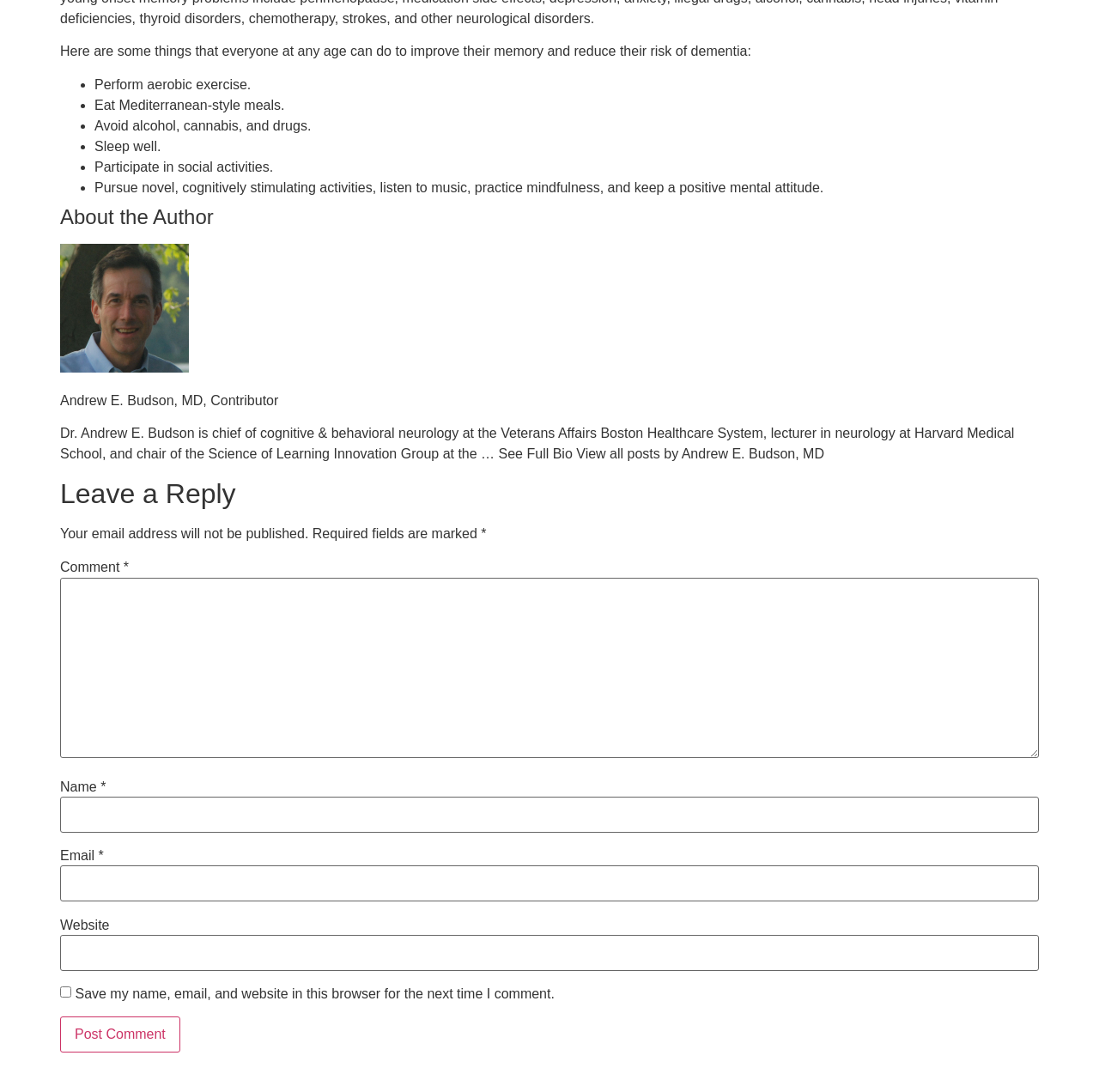Provide the bounding box coordinates of the HTML element this sentence describes: "parent_node: Comment * name="comment"".

[0.055, 0.529, 0.945, 0.694]